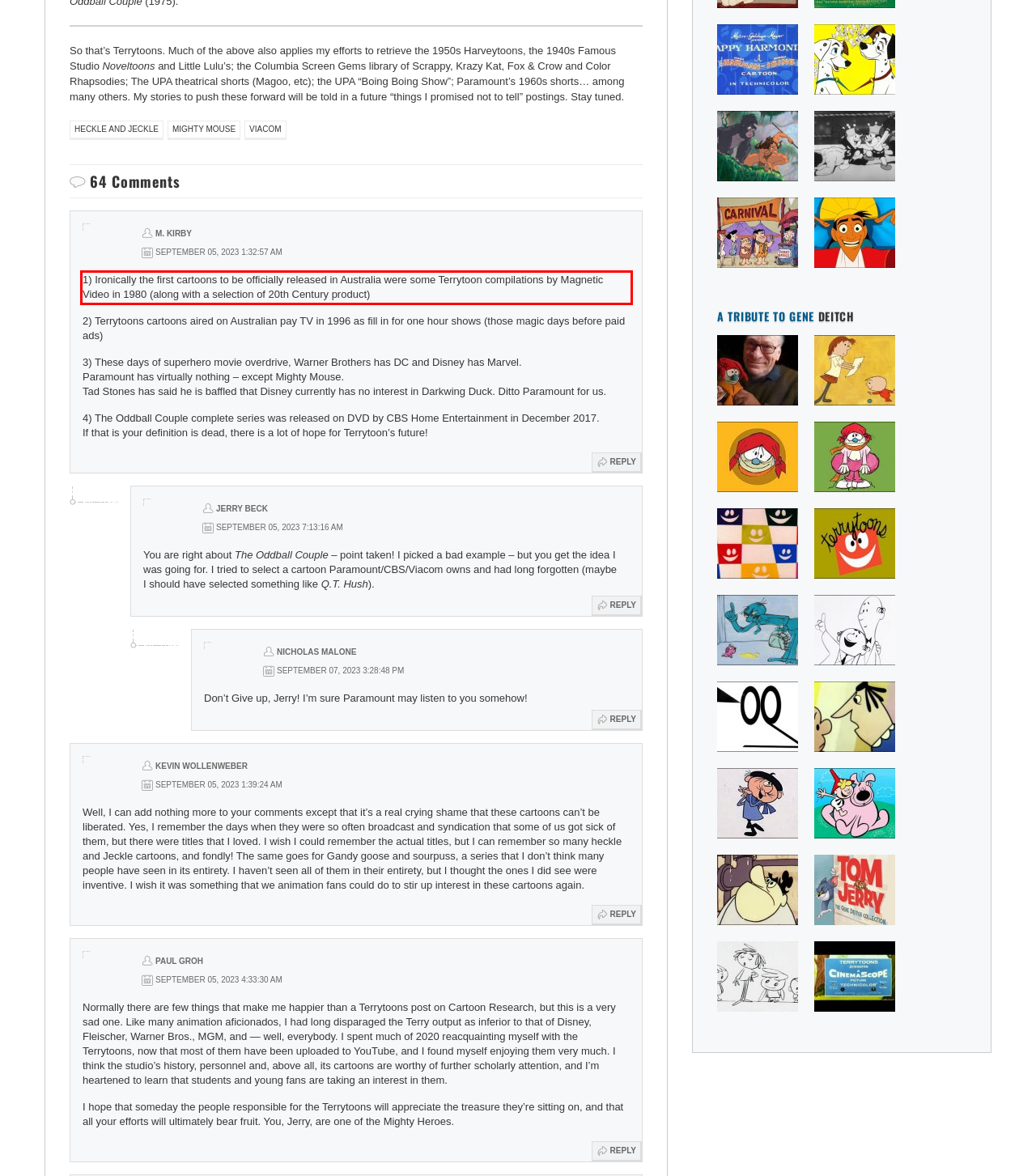Please identify and extract the text from the UI element that is surrounded by a red bounding box in the provided webpage screenshot.

1) Ironically the first cartoons to be officially released in Australia were some Terrytoon compilations by Magnetic Video in 1980 (along with a selection of 20th Century product)